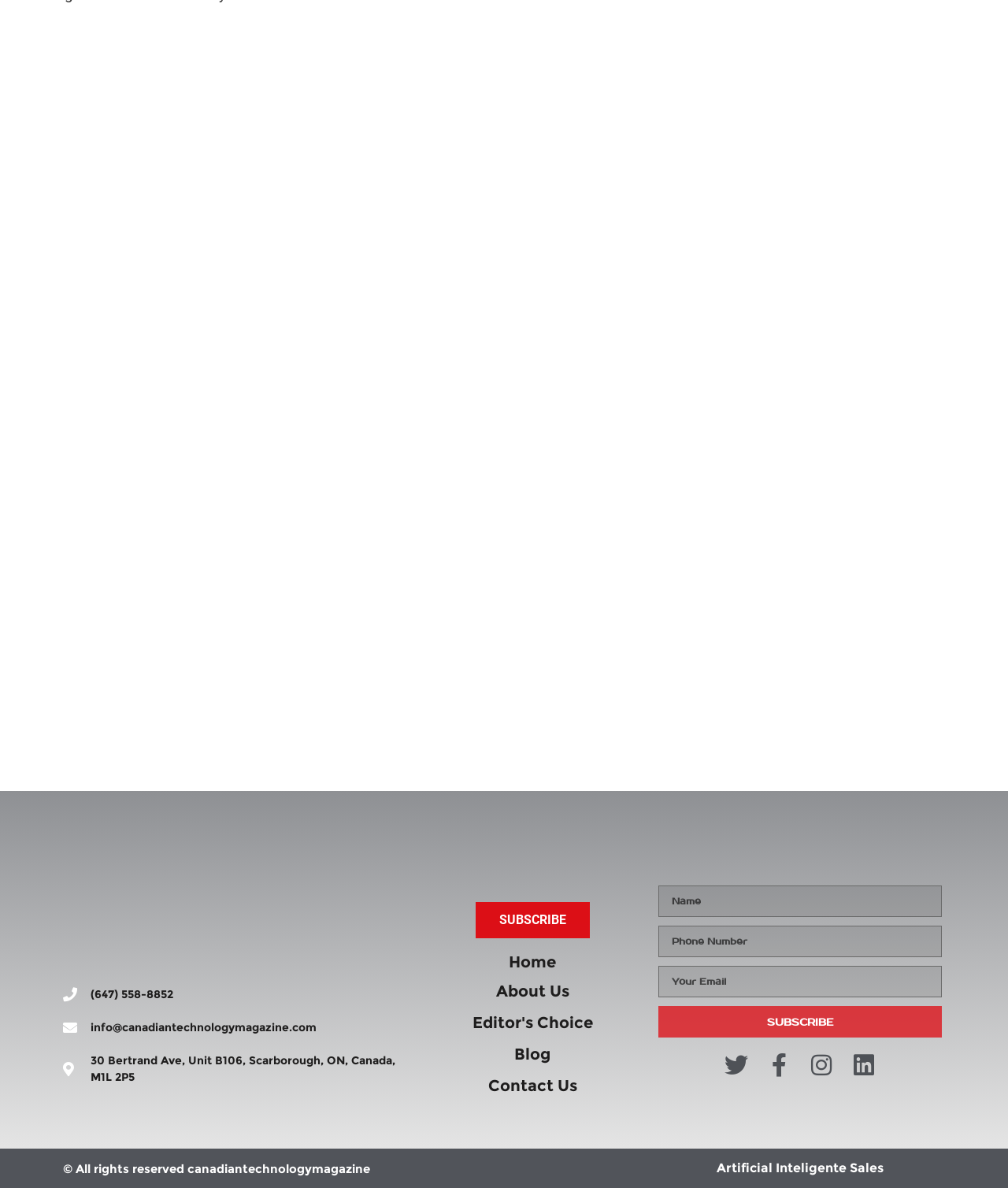Determine the bounding box coordinates of the section to be clicked to follow the instruction: "Enter your name in the 'Name' field". The coordinates should be given as four float numbers between 0 and 1, formatted as [left, top, right, bottom].

[0.653, 0.745, 0.934, 0.772]